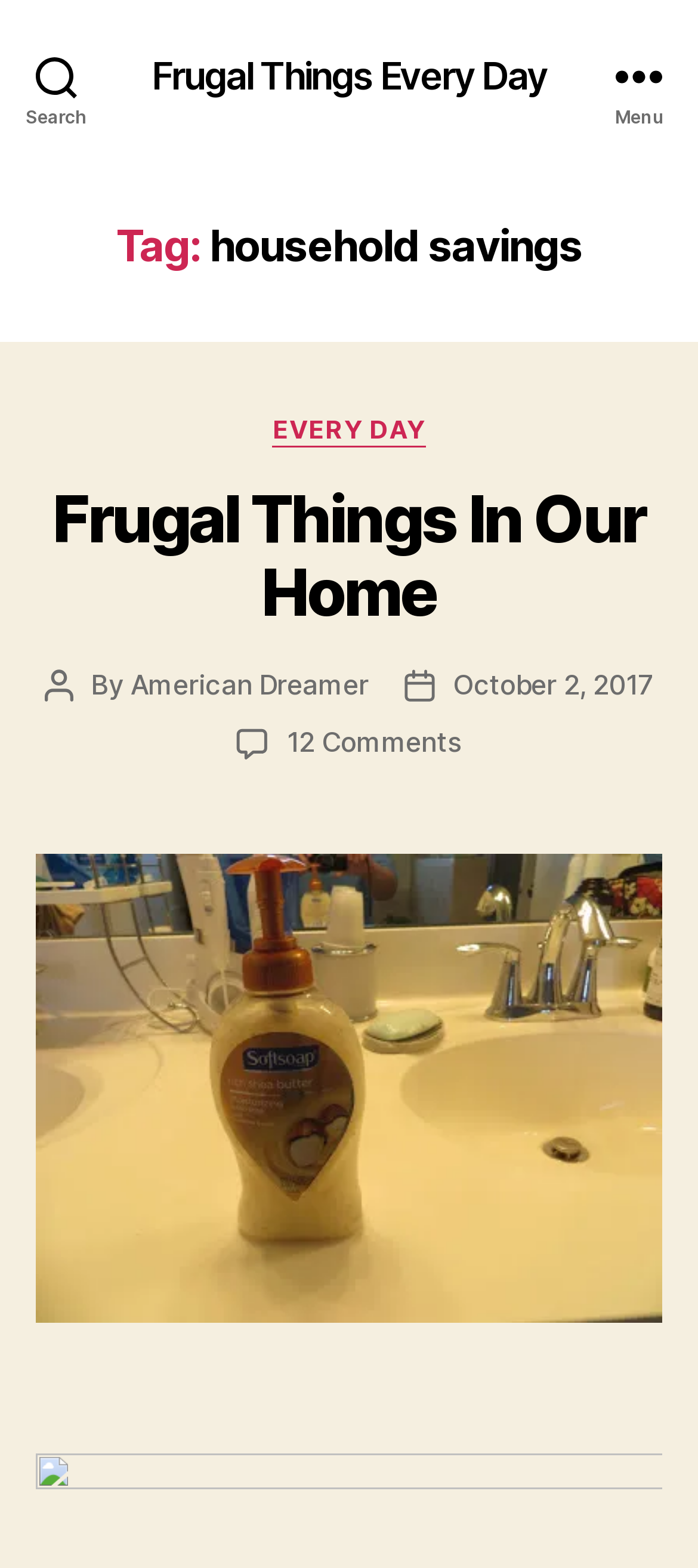Who is the author of the post?
Based on the image content, provide your answer in one word or a short phrase.

American Dreamer